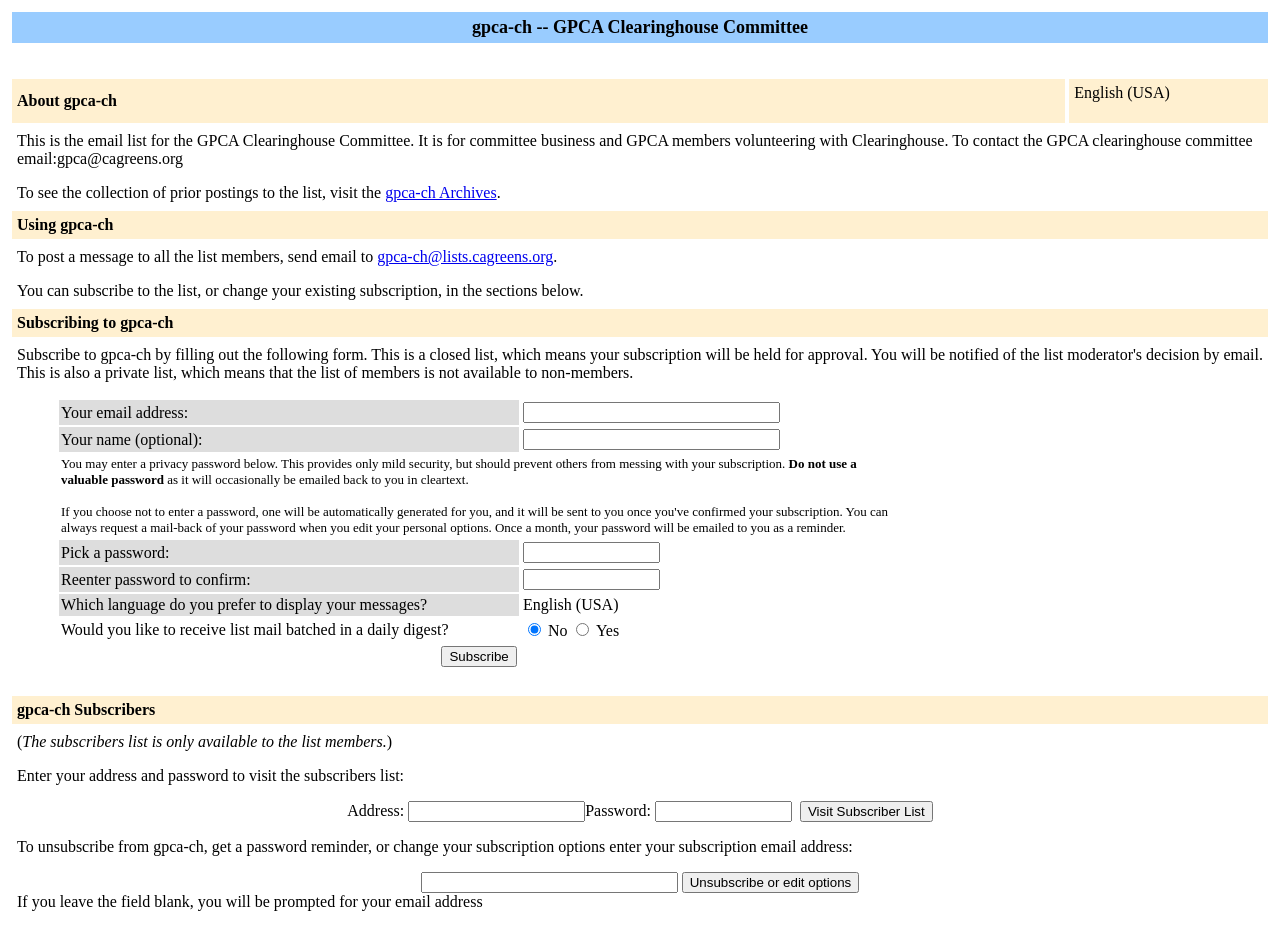Please identify the bounding box coordinates of the element that needs to be clicked to perform the following instruction: "View gpca-ch Archives".

[0.301, 0.197, 0.388, 0.216]